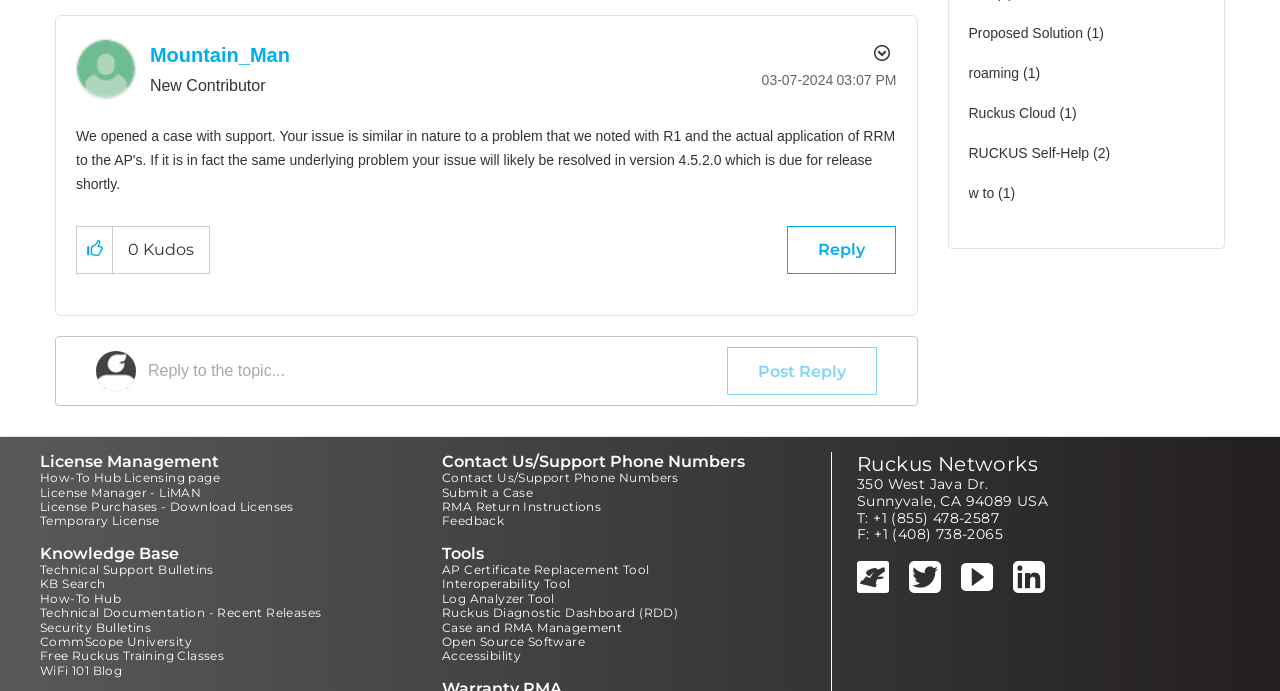Determine the bounding box coordinates of the element that should be clicked to execute the following command: "Filter Topics with Label: Proposed Solution".

[0.757, 0.025, 0.846, 0.069]